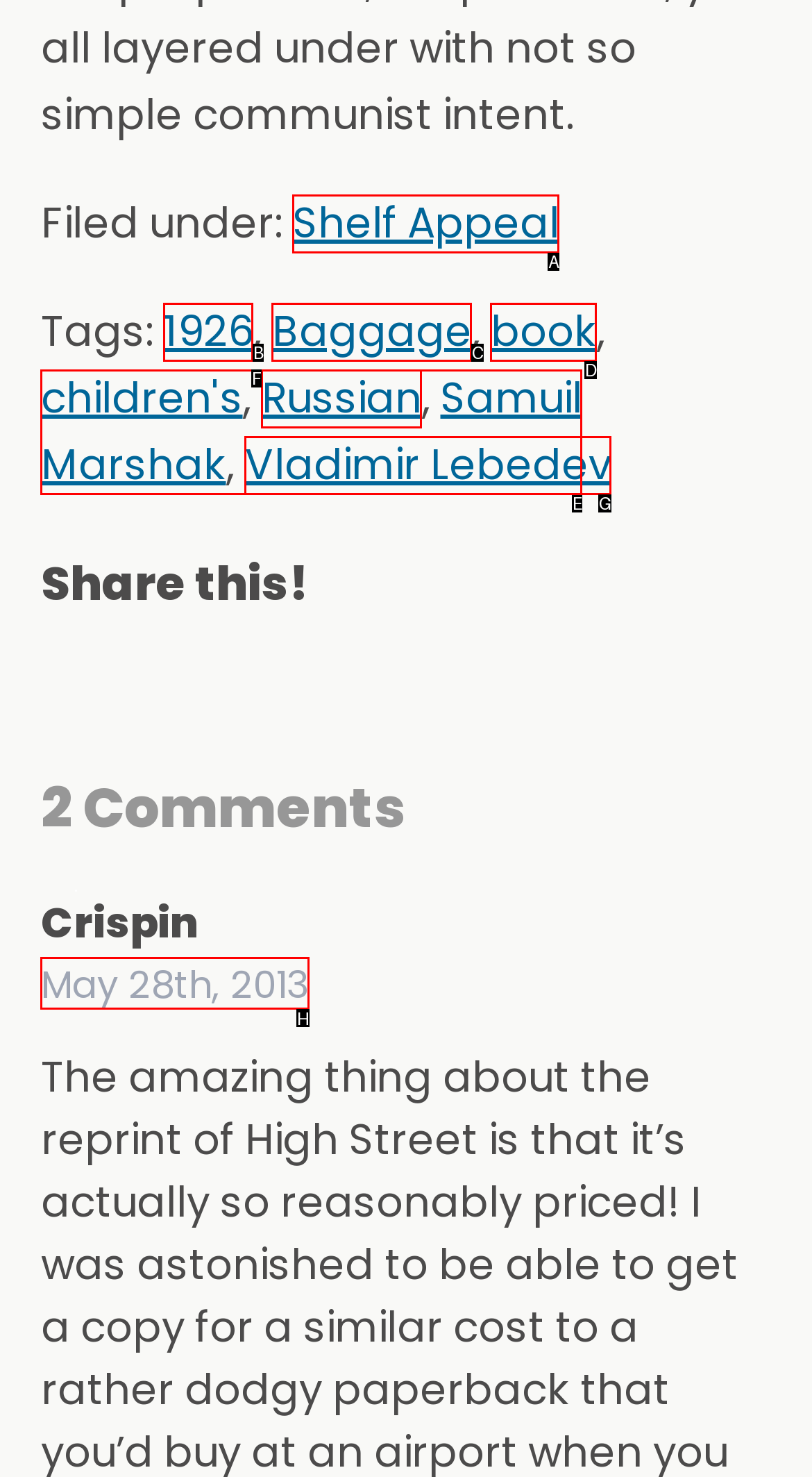Choose the HTML element that best fits the description: Shelf Appeal. Answer with the option's letter directly.

A